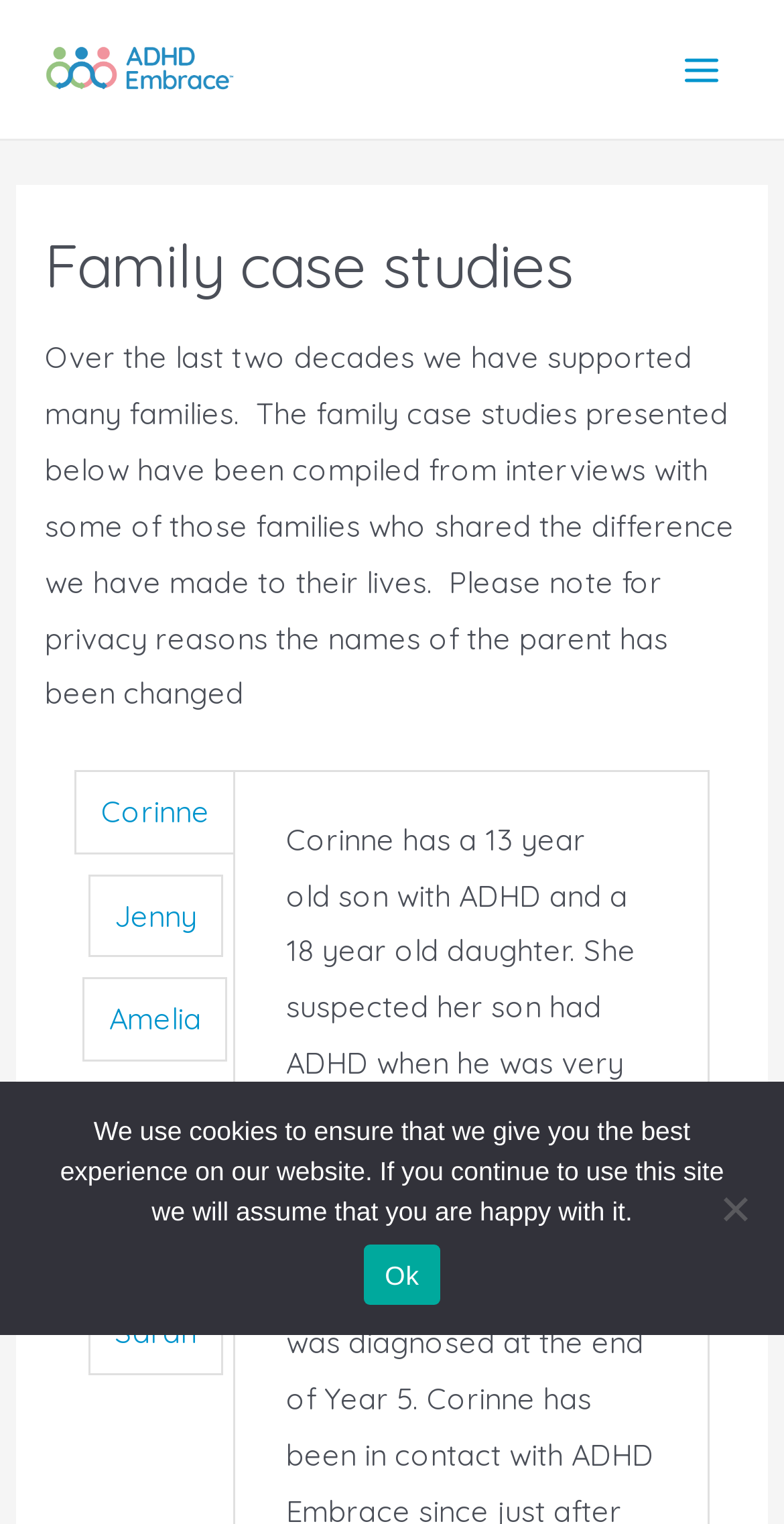Please indicate the bounding box coordinates for the clickable area to complete the following task: "Click the 'ADHD Embrace' link". The coordinates should be specified as four float numbers between 0 and 1, i.e., [left, top, right, bottom].

[0.051, 0.031, 0.308, 0.056]